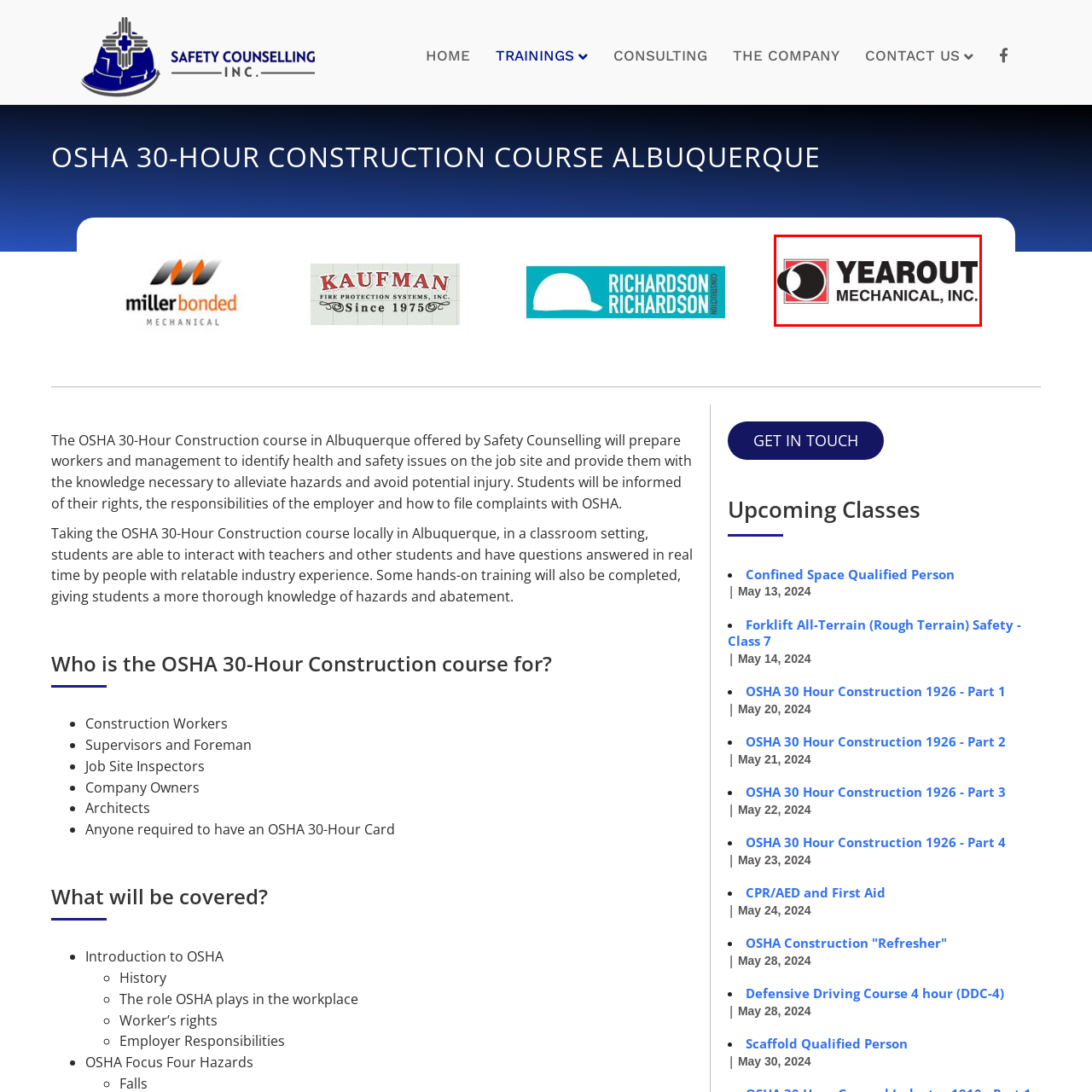What is the shape of the graphic alongside the text? Check the image surrounded by the red bounding box and reply with a single word or a short phrase.

Circular